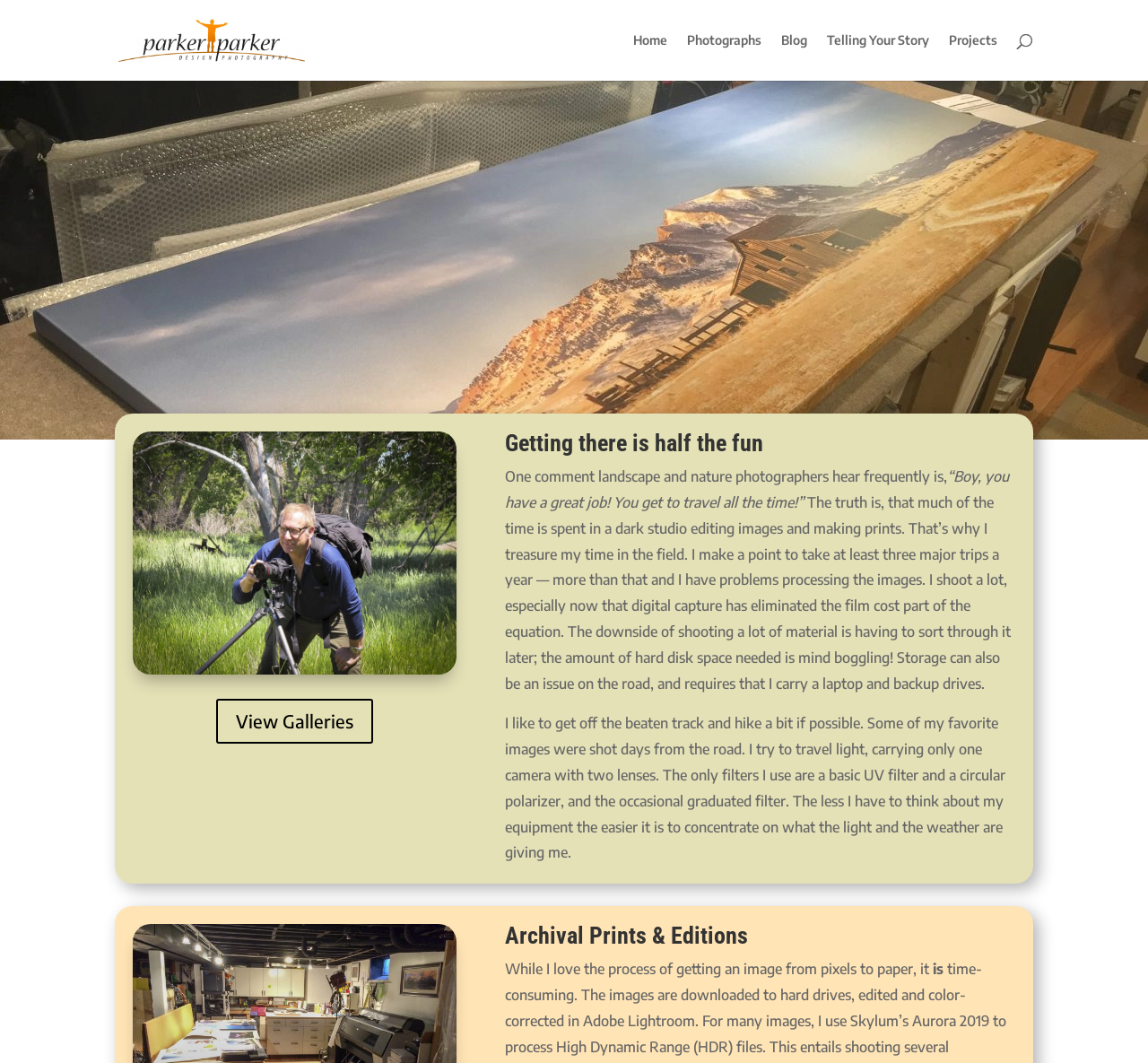Articulate a complete and detailed caption of the webpage elements.

This webpage is about the work of a photographer, parkerparker design photography. At the top left, there is a link to the photographer's website, accompanied by a small image of the same name. 

On the top right, there are five links: Home, Photographs, Blog, Telling Your Story, and Projects, arranged horizontally in a row. 

Below these links, there is a search bar that spans almost the entire width of the page. 

The main content of the page is divided into two sections. The first section has a heading "Getting there is half the fun" and consists of four paragraphs of text. The text describes the photographer's experience and approach to their work, including the challenges of editing images and the importance of taking time to travel and shoot. 

The second section has a heading "Archival Prints & Editions" and appears to be a continuation of the text, discussing the process of printing images. 

At the bottom left of the page, there is a link to "View Galleries".